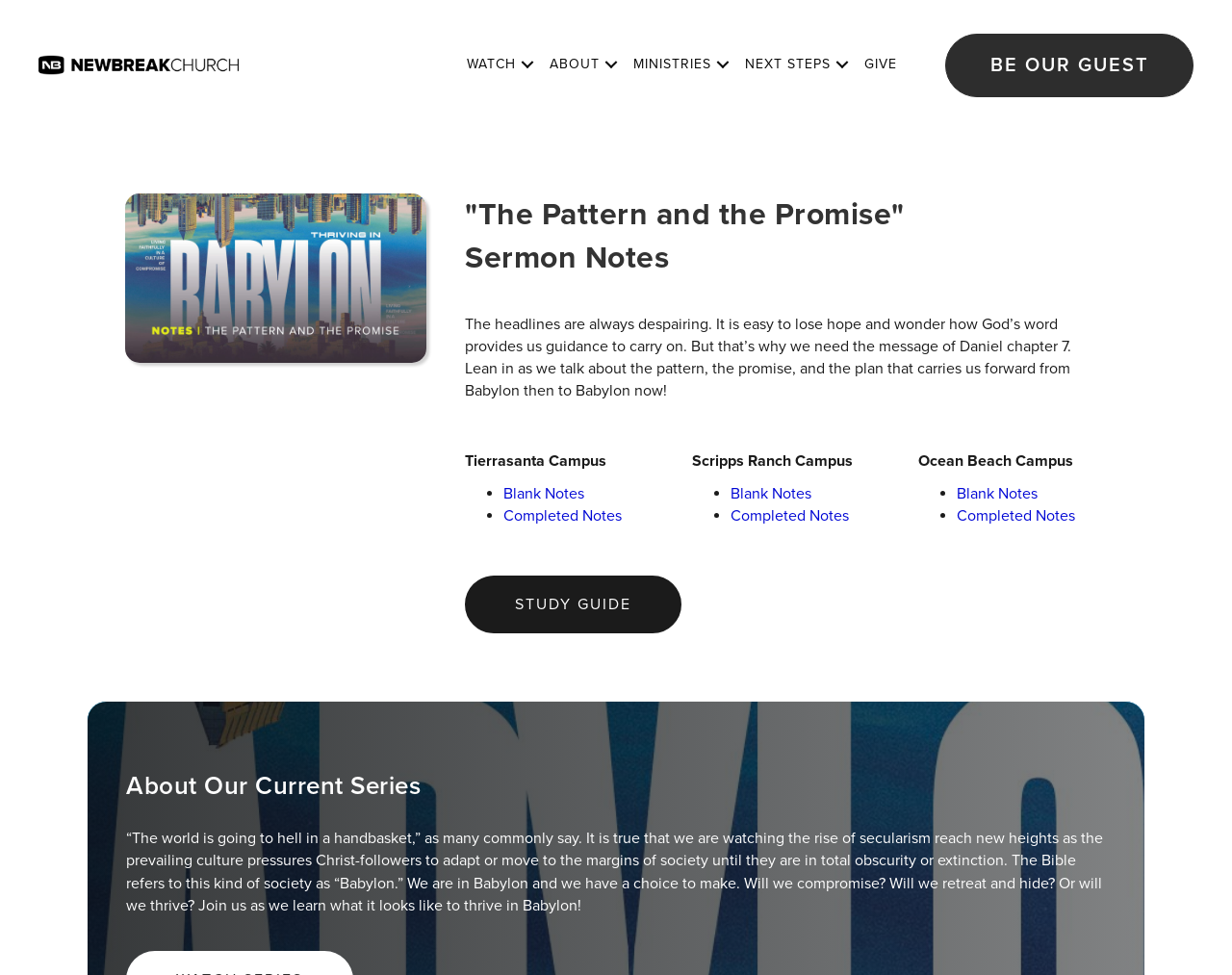What is the purpose of the sermon series?
Based on the image, provide your answer in one word or phrase.

To guide on thriving in Babylon